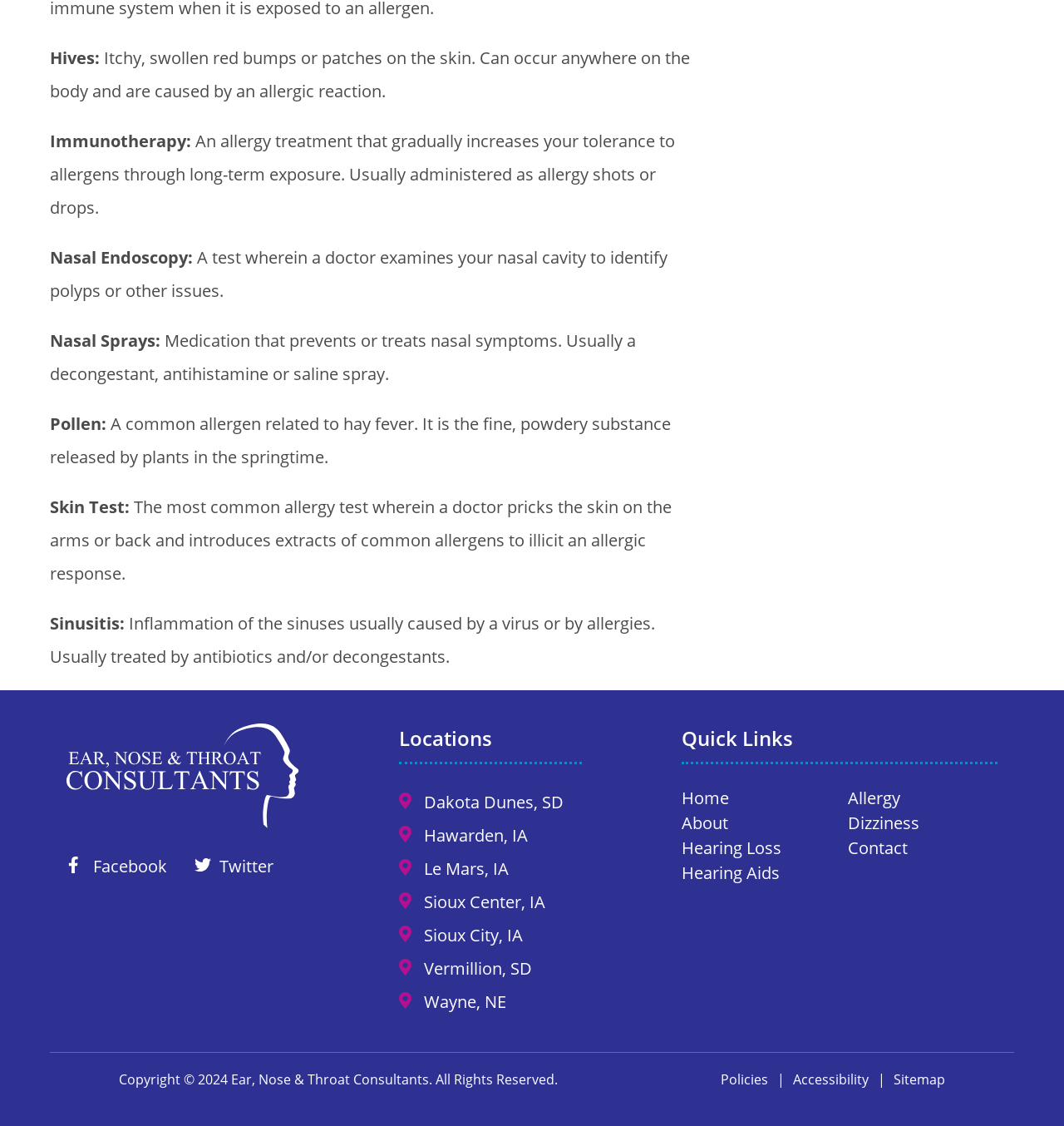Identify the bounding box of the HTML element described here: "Facebook". Provide the coordinates as four float numbers between 0 and 1: [left, top, right, bottom].

[0.087, 0.759, 0.157, 0.779]